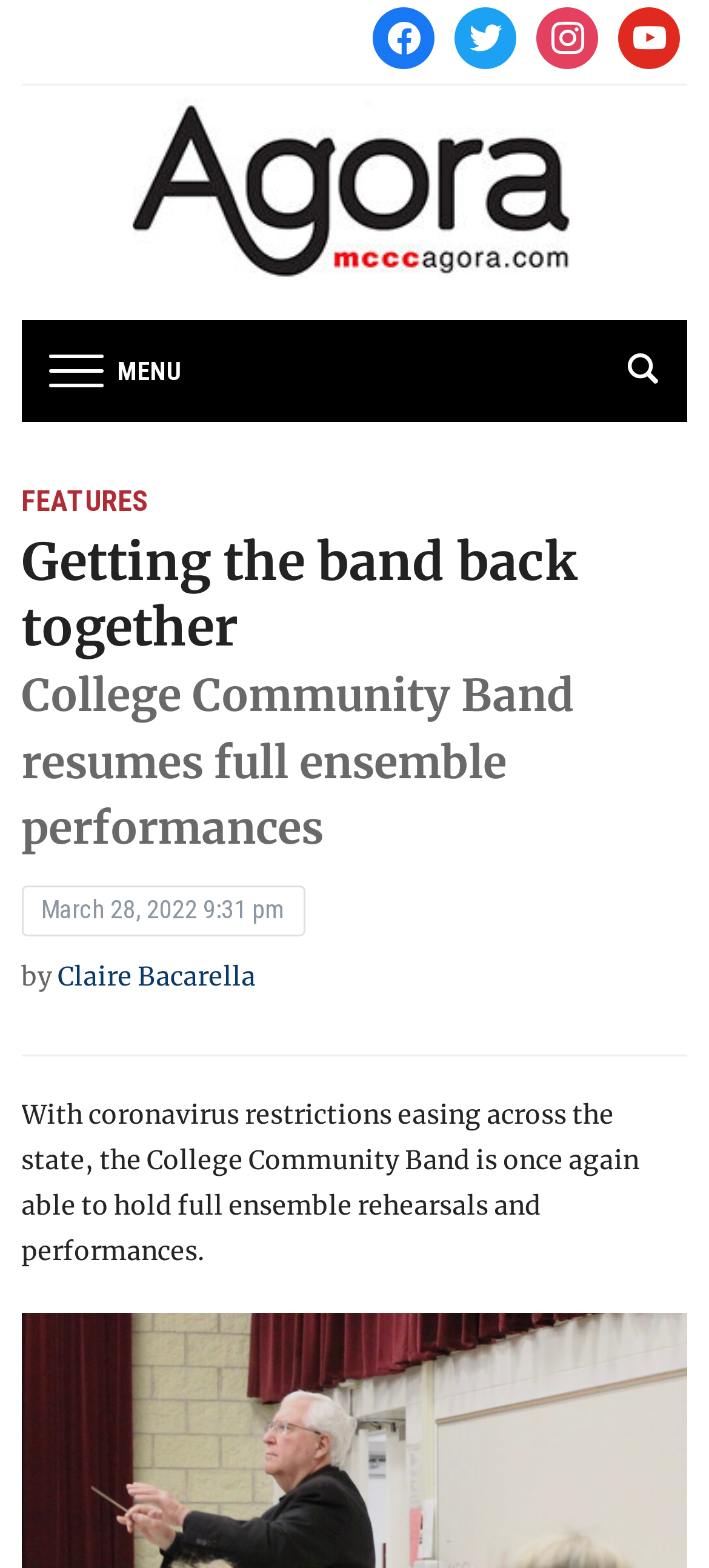Specify the bounding box coordinates of the element's area that should be clicked to execute the given instruction: "View College Community Band article". The coordinates should be four float numbers between 0 and 1, i.e., [left, top, right, bottom].

[0.03, 0.337, 0.97, 0.548]